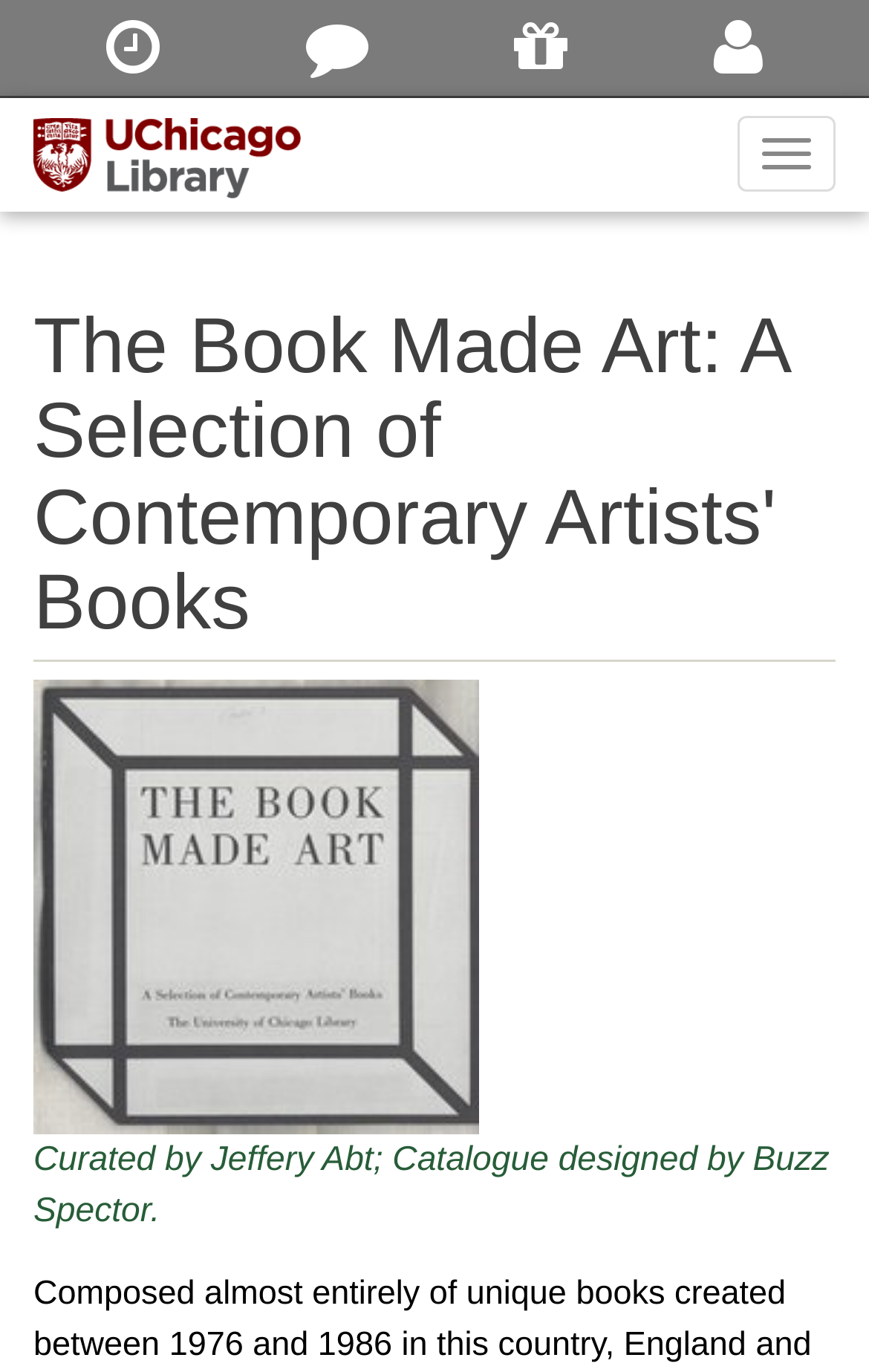Please answer the following question using a single word or phrase: 
What is the catalogue designed by?

Buzz Spector